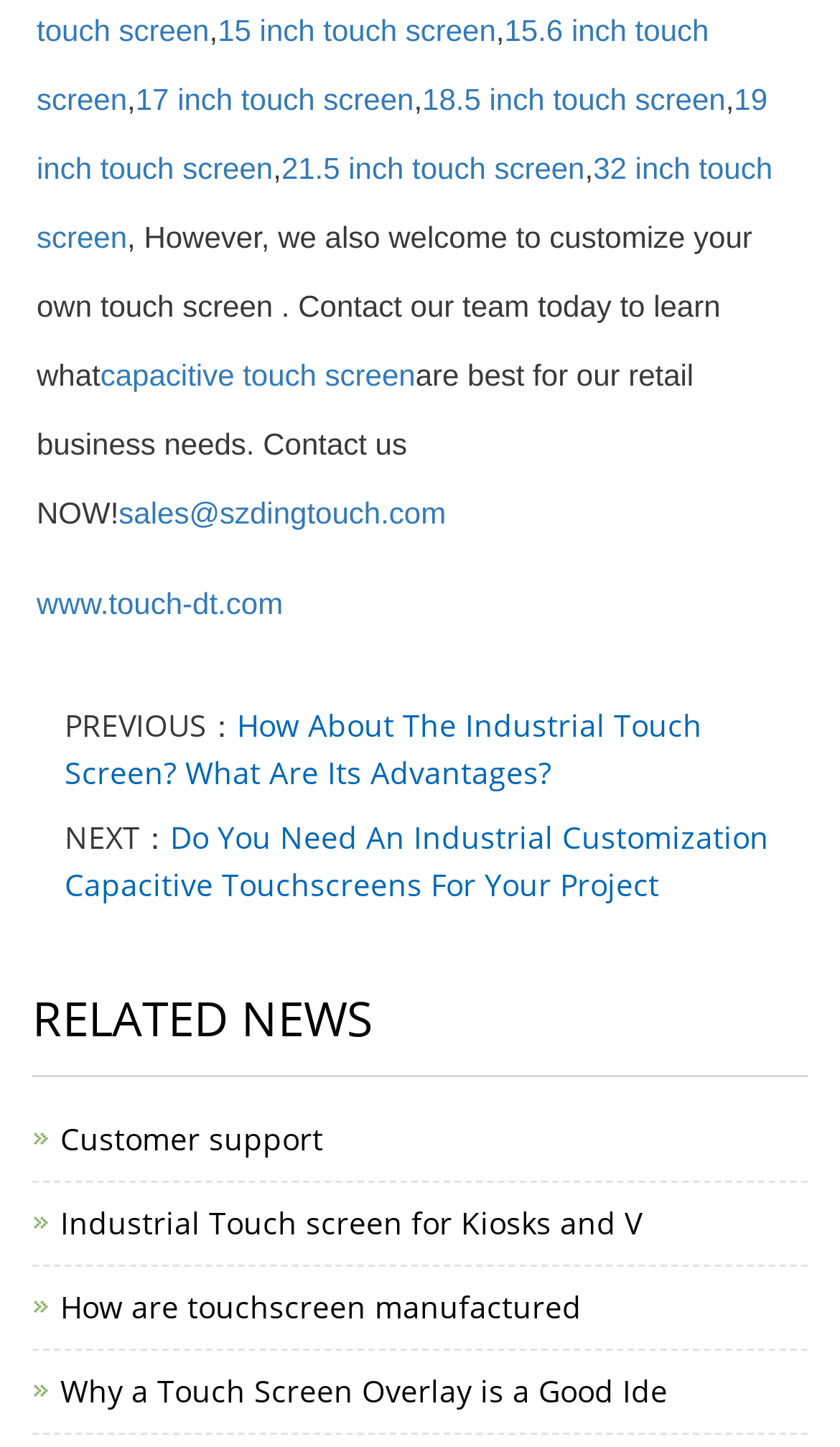What is the website URL?
Using the information presented in the image, please offer a detailed response to the question.

The website URL is provided on the webpage, which is 'www.touch-dt.com'.